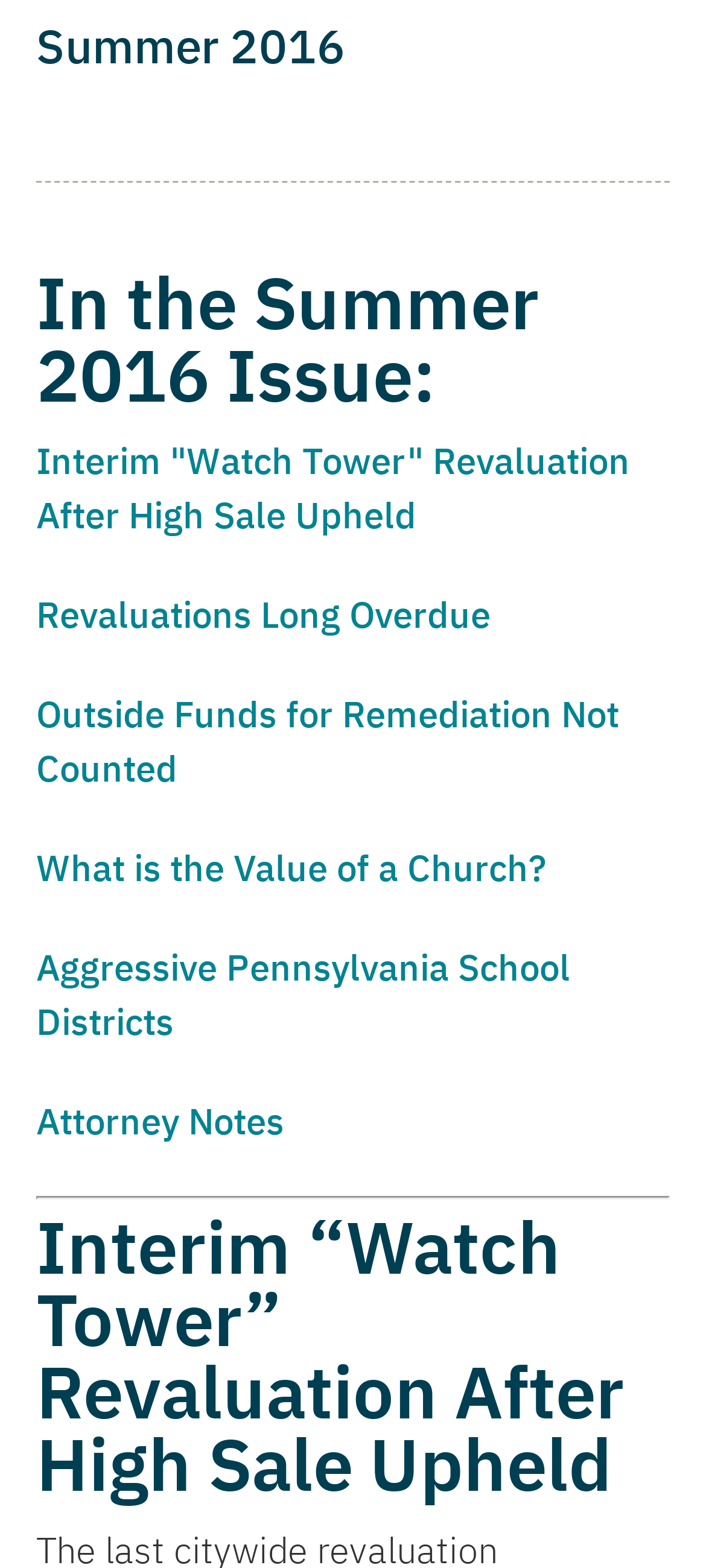Please provide the bounding box coordinates for the UI element as described: "Decline Cookies". The coordinates must be four floats between 0 and 1, represented as [left, top, right, bottom].

[0.092, 0.238, 0.605, 0.293]